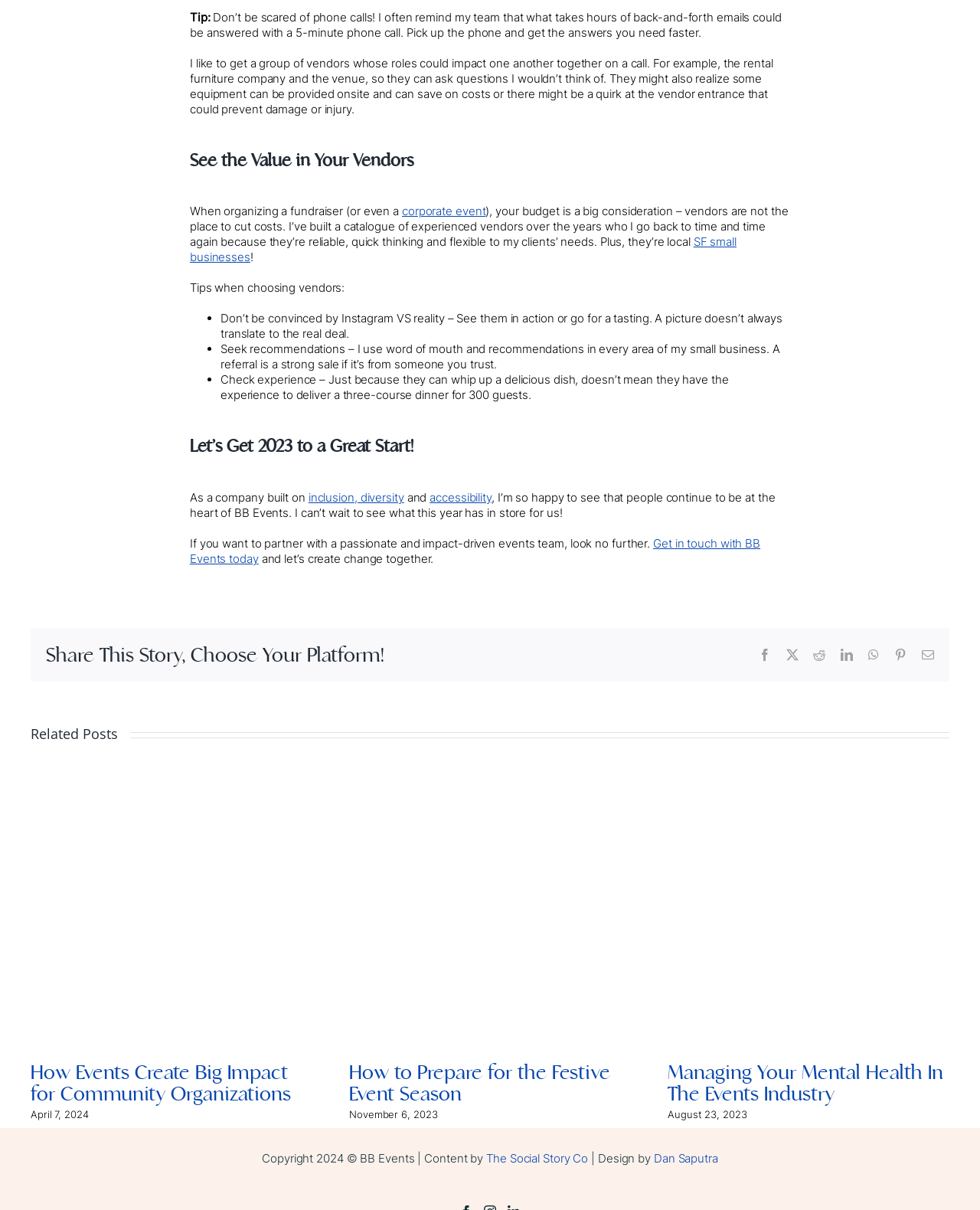Please specify the coordinates of the bounding box for the element that should be clicked to carry out this instruction: "Visit the website of 'The Social Story Co'". The coordinates must be four float numbers between 0 and 1, formatted as [left, top, right, bottom].

[0.496, 0.951, 0.6, 0.963]